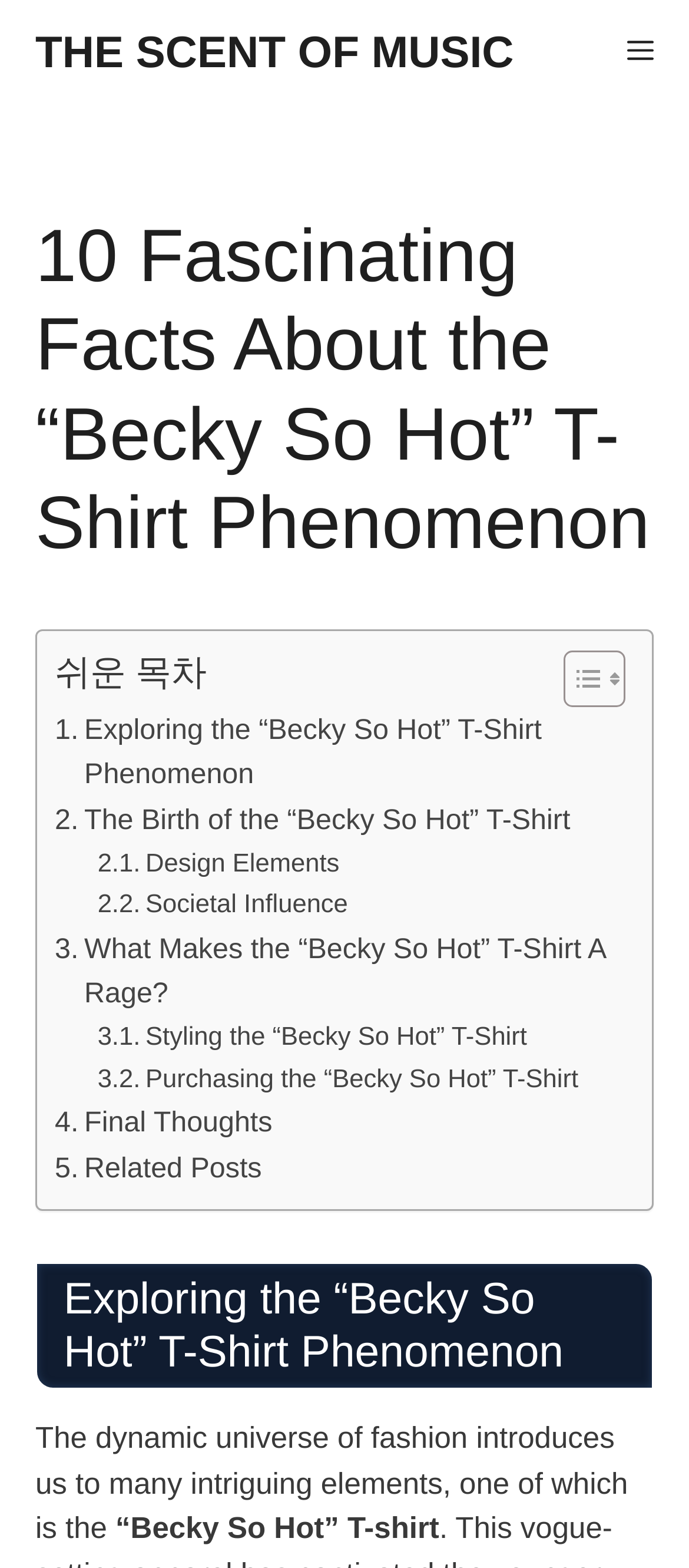Could you highlight the region that needs to be clicked to execute the instruction: "Read about the birth of the 'Becky So Hot' T-Shirt"?

[0.079, 0.51, 0.828, 0.539]